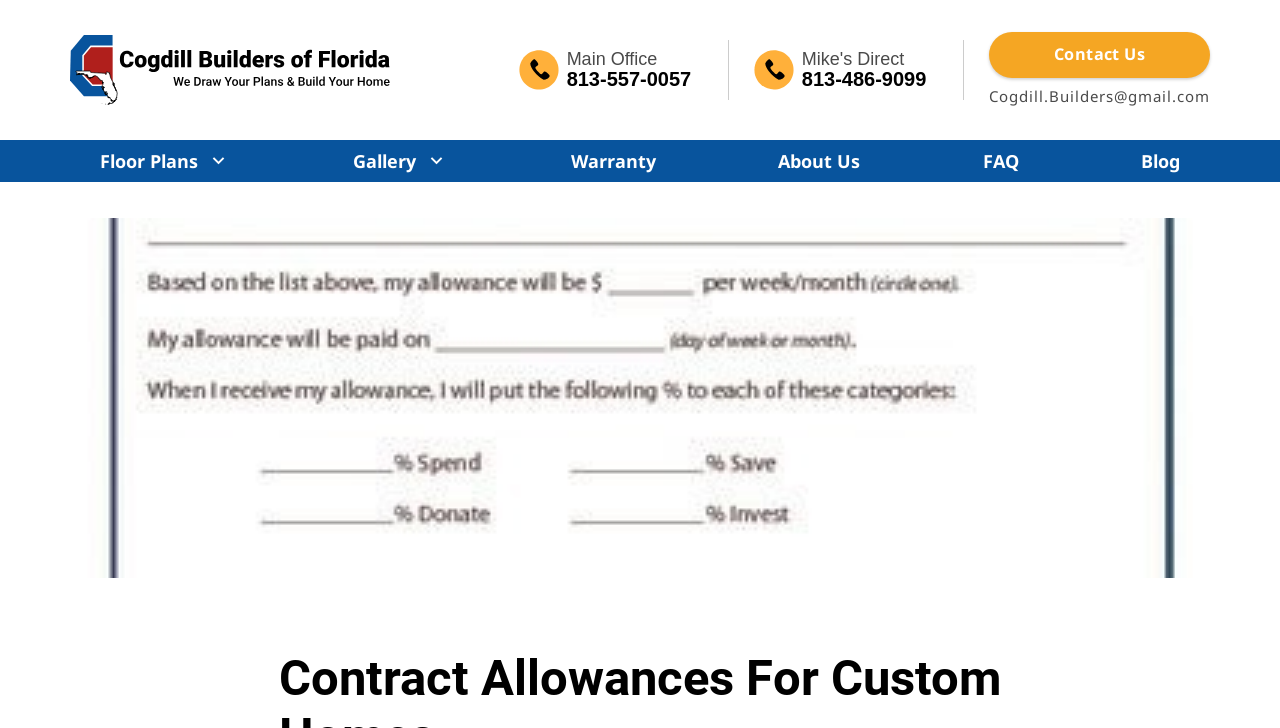Please reply to the following question using a single word or phrase: 
How many phone numbers are listed?

2